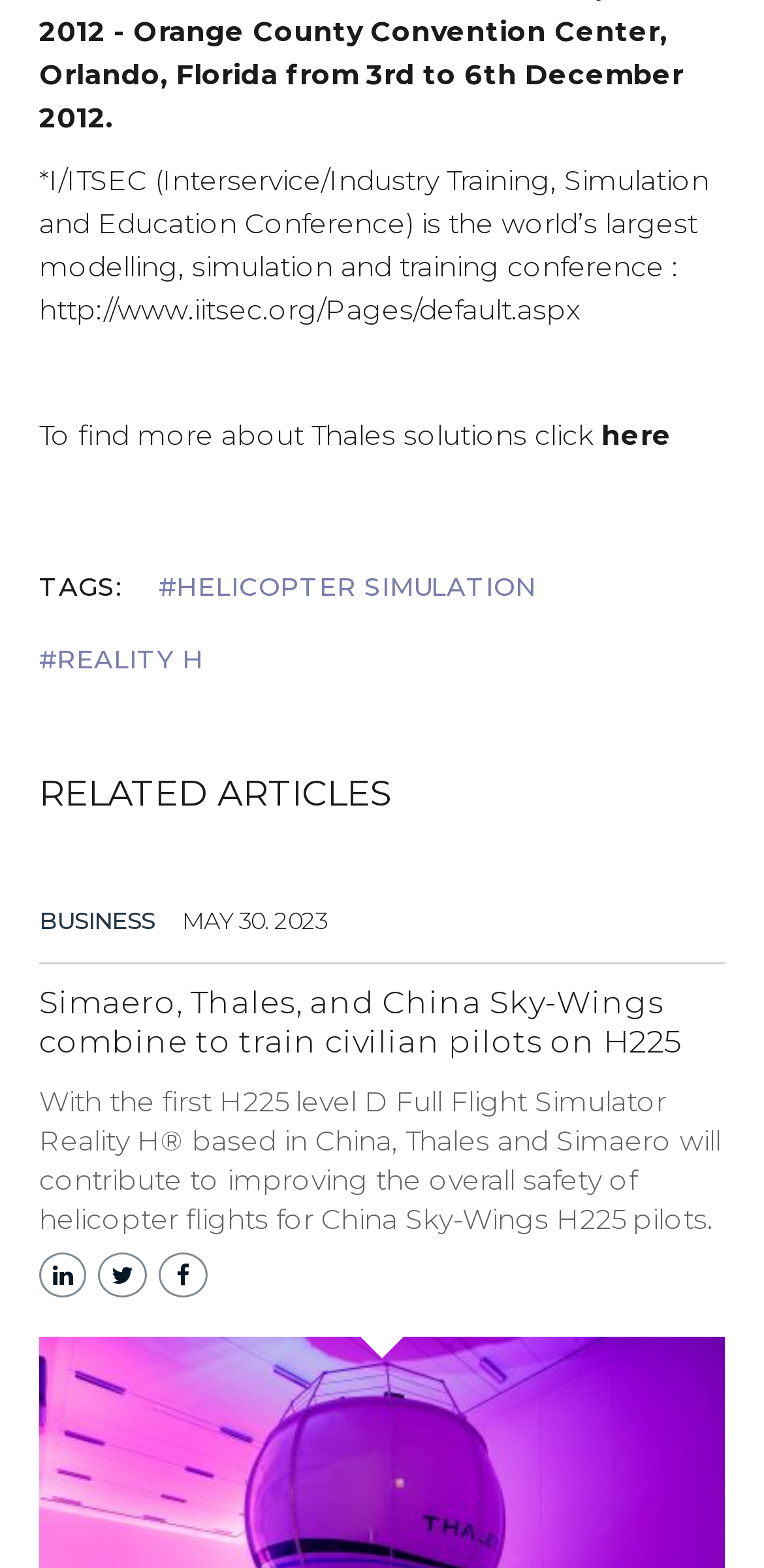What is the topic of the conference mentioned?
Answer the question with just one word or phrase using the image.

I/ITSEC